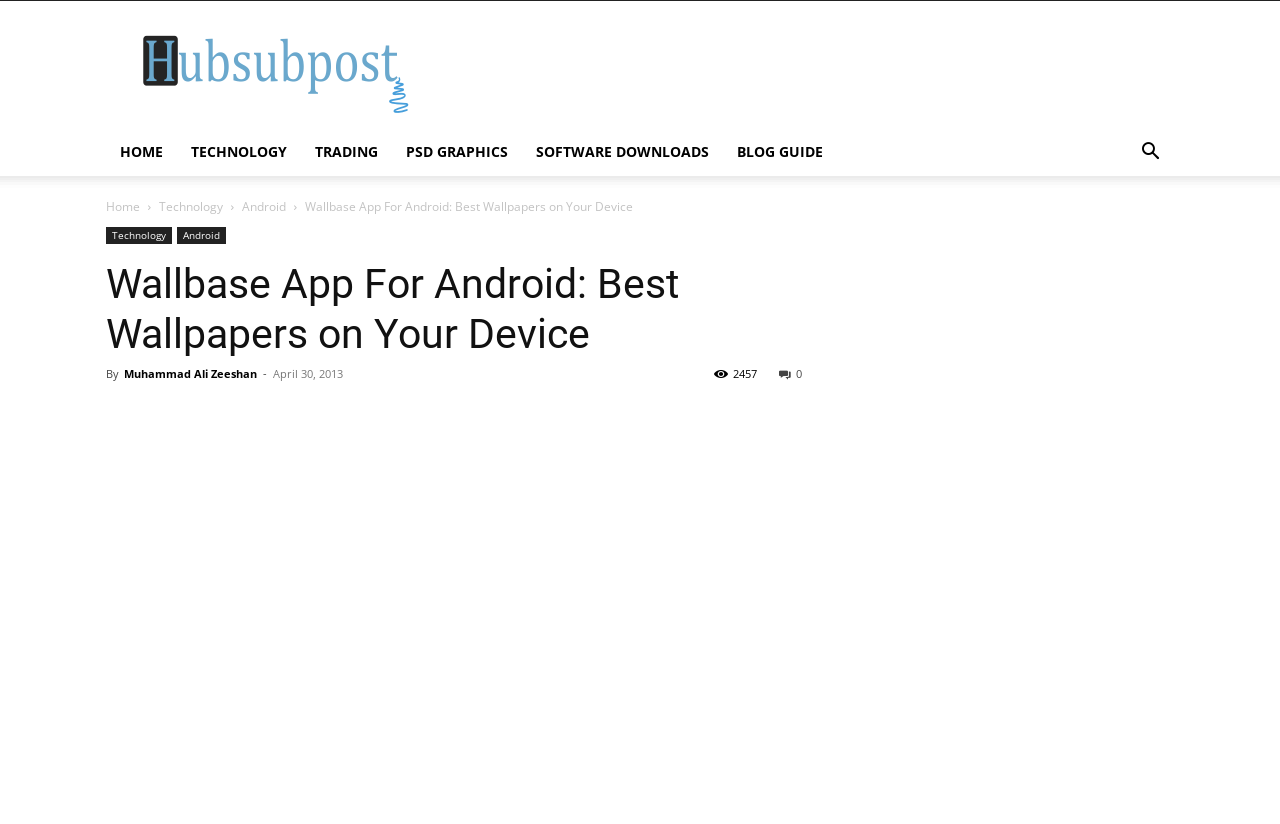Who is the author of the blog post?
From the details in the image, answer the question comprehensively.

The author of the blog post can be found by looking at the text below the heading of the webpage. There is a text that says 'By Muhammad Ali Zeeshan', which clearly indicates that the author of the blog post is Muhammad Ali Zeeshan.